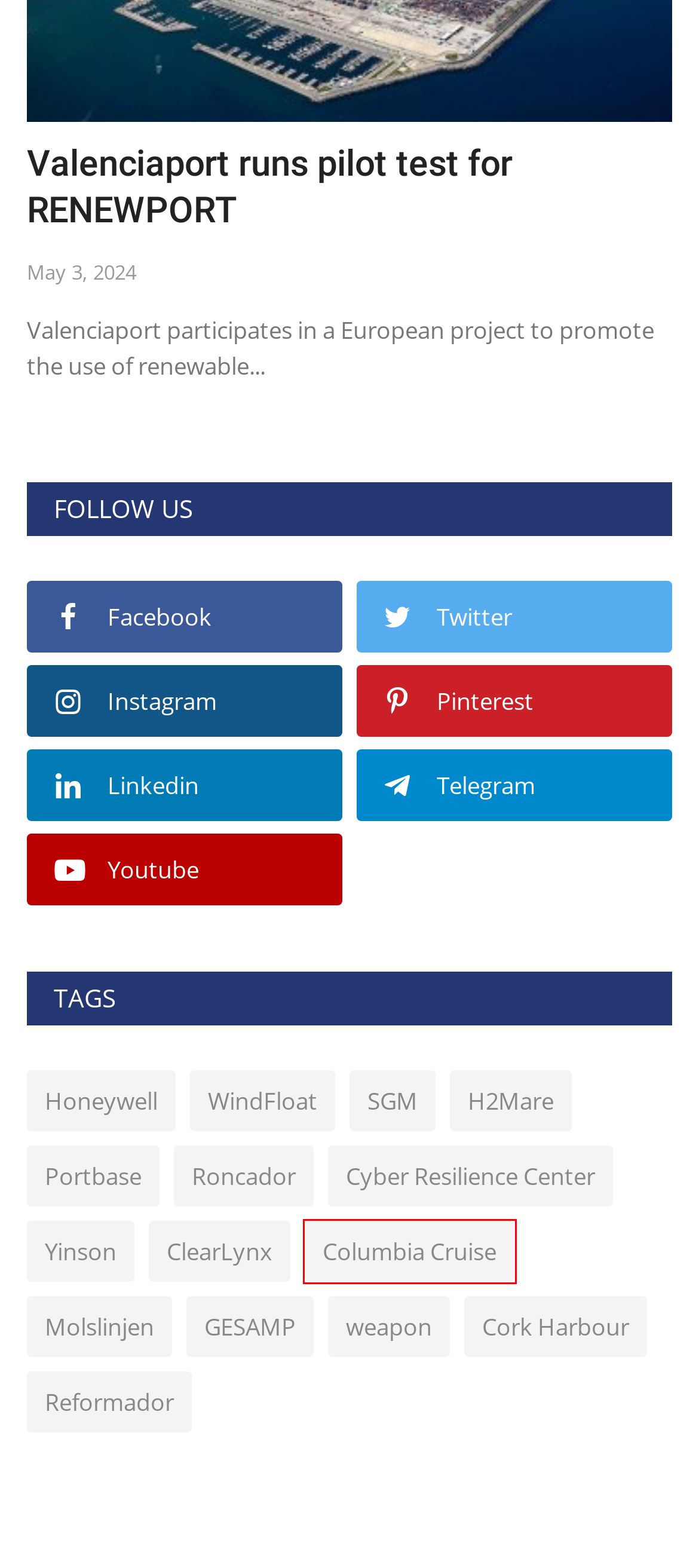You are given a screenshot of a webpage with a red rectangle bounding box around a UI element. Select the webpage description that best matches the new webpage after clicking the element in the bounding box. Here are the candidates:
A. GESAMP - SEAWANDERER
B. Cork Harbour - SEAWANDERER
C. SGM - SEAWANDERER
D. Columbia Cruise - SEAWANDERER
E. Roncador - SEAWANDERER
F. Cyber Resilience Center - SEAWANDERER
G. Portbase - SEAWANDERER
H. ClearLynx - SEAWANDERER

D